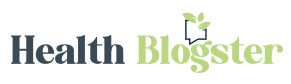Please answer the following question using a single word or phrase: 
What is the purpose of the logo?

Visual identity